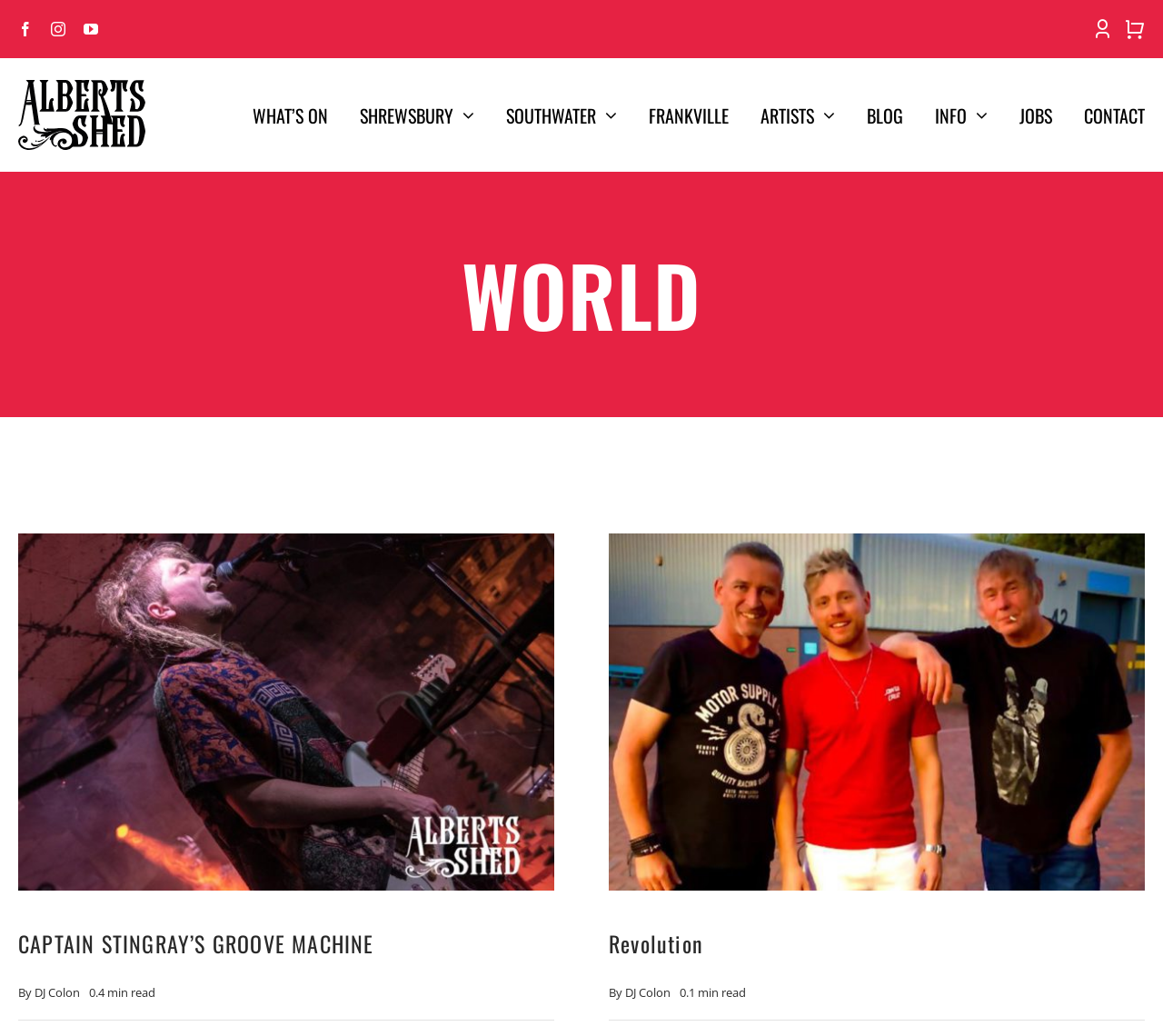What is the name of the logo?
Please answer the question with a detailed and comprehensive explanation.

The logo is located at the top left corner of the webpage, and it is an image with the text 'Albert's Shed Logo'.